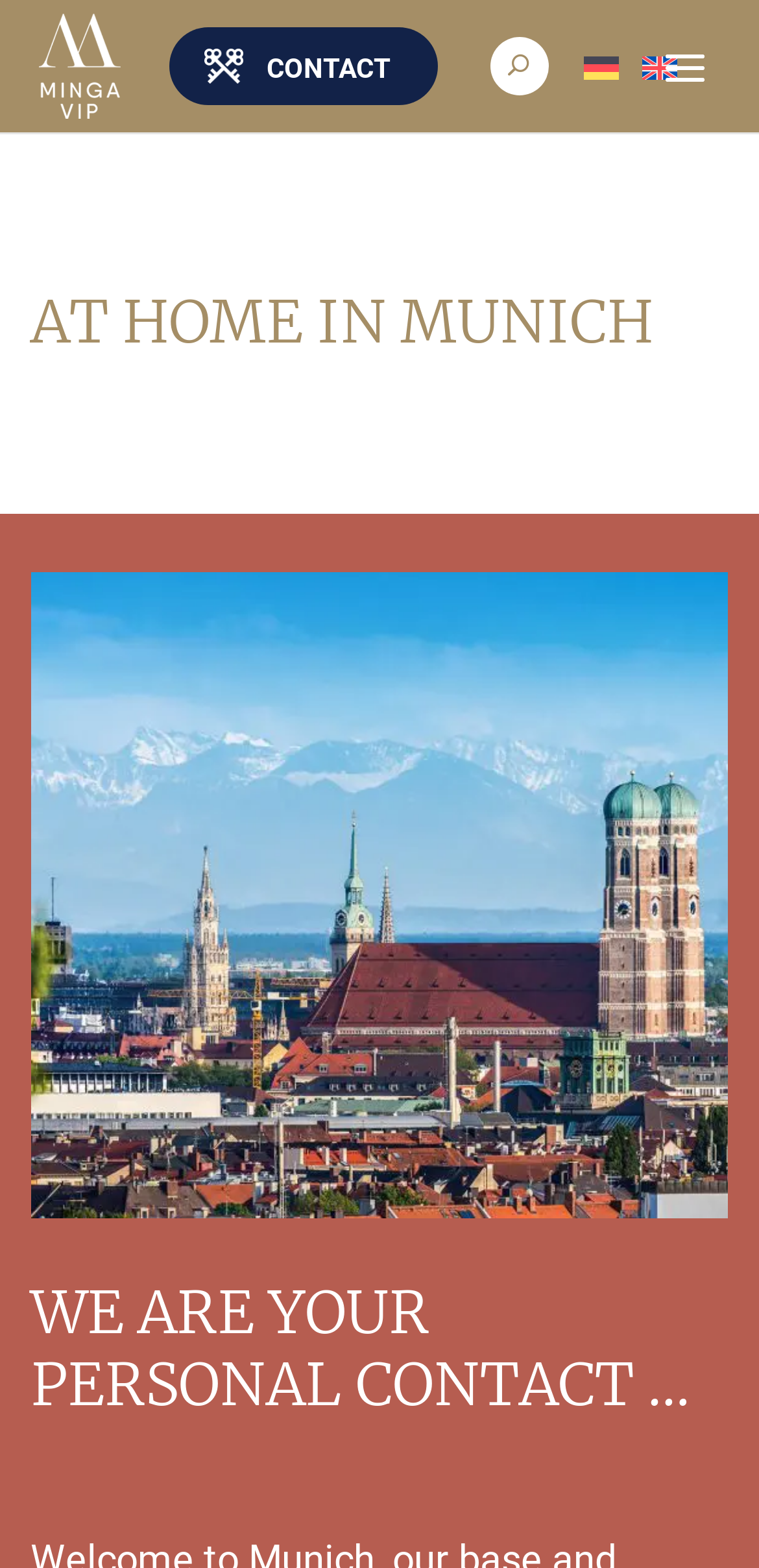Respond with a single word or phrase to the following question: Is there a search function?

Yes